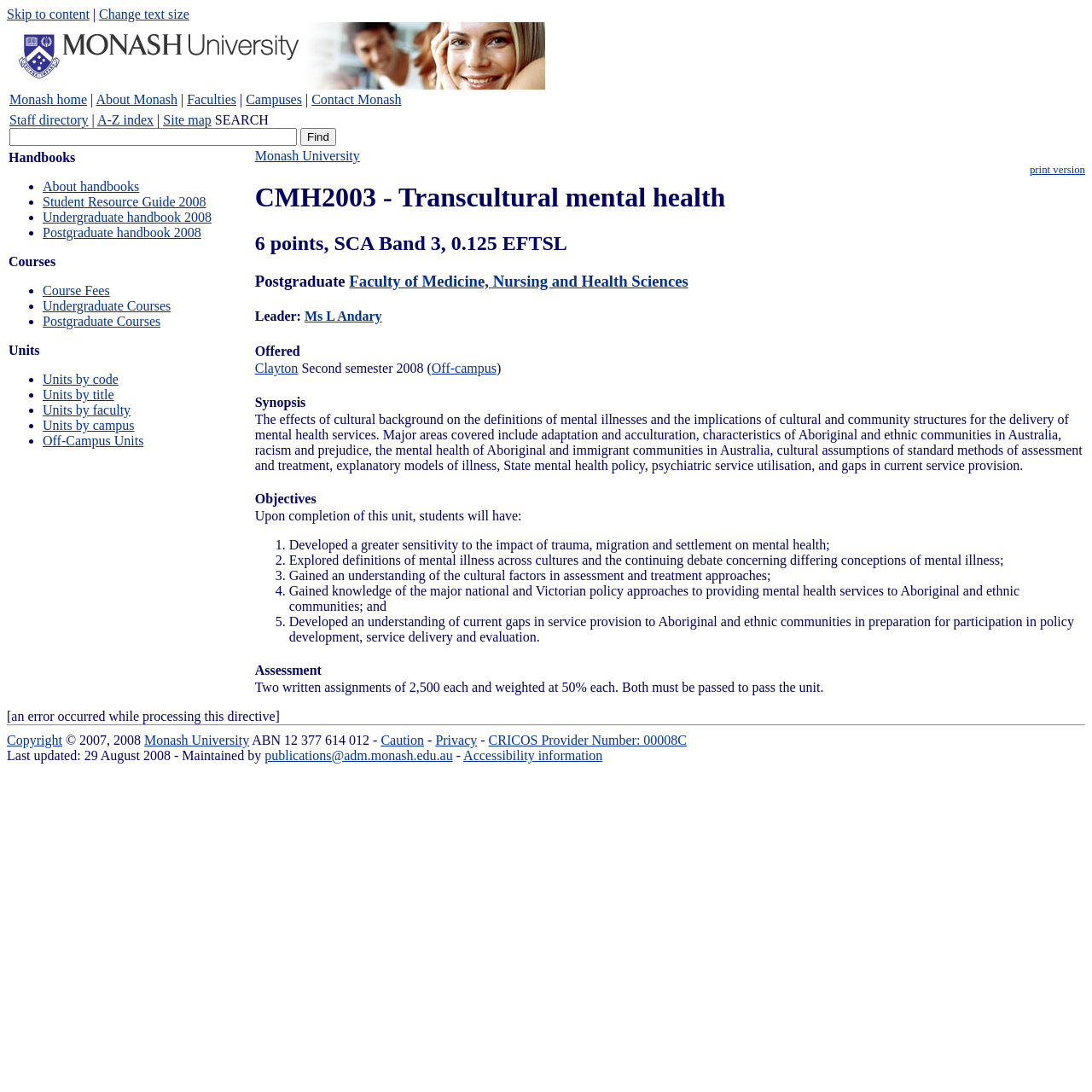Identify the bounding box coordinates of the part that should be clicked to carry out this instruction: "View course details for CMH2003".

[0.233, 0.167, 0.994, 0.196]